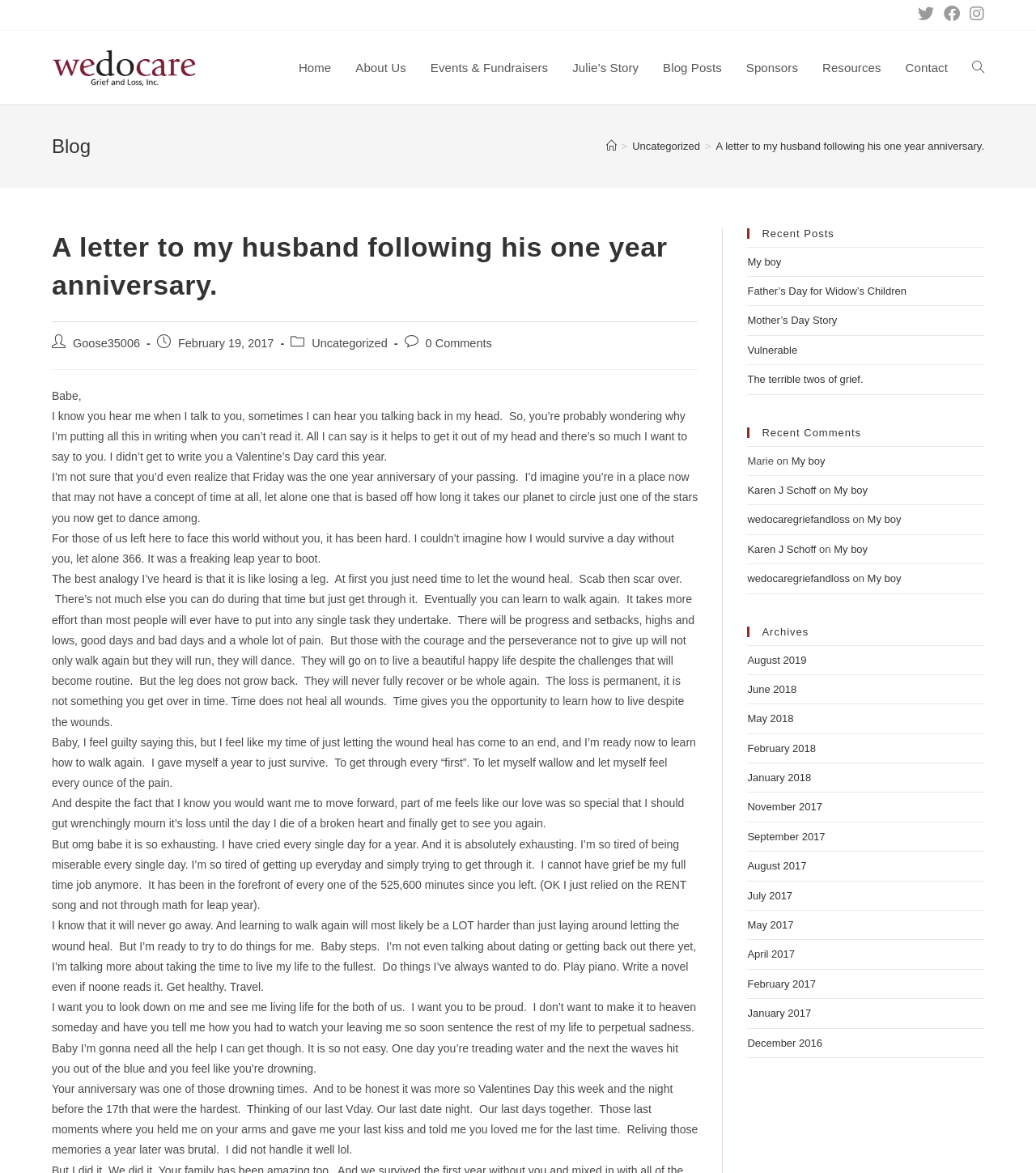Determine the bounding box for the described UI element: "parent_node: Search name="s"".

None